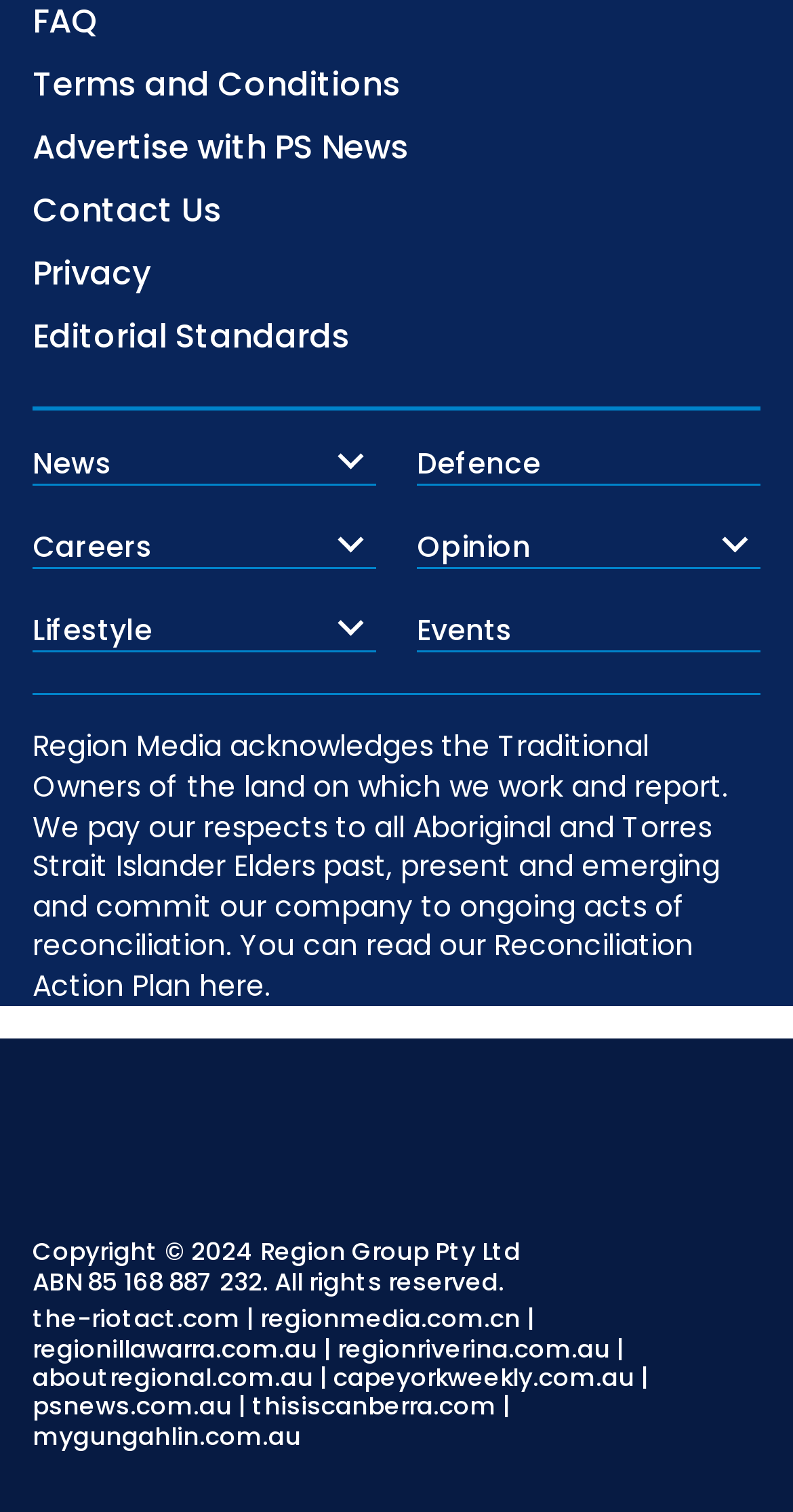Please find the bounding box for the UI element described by: "Advertise with PS News".

[0.041, 0.082, 0.515, 0.113]